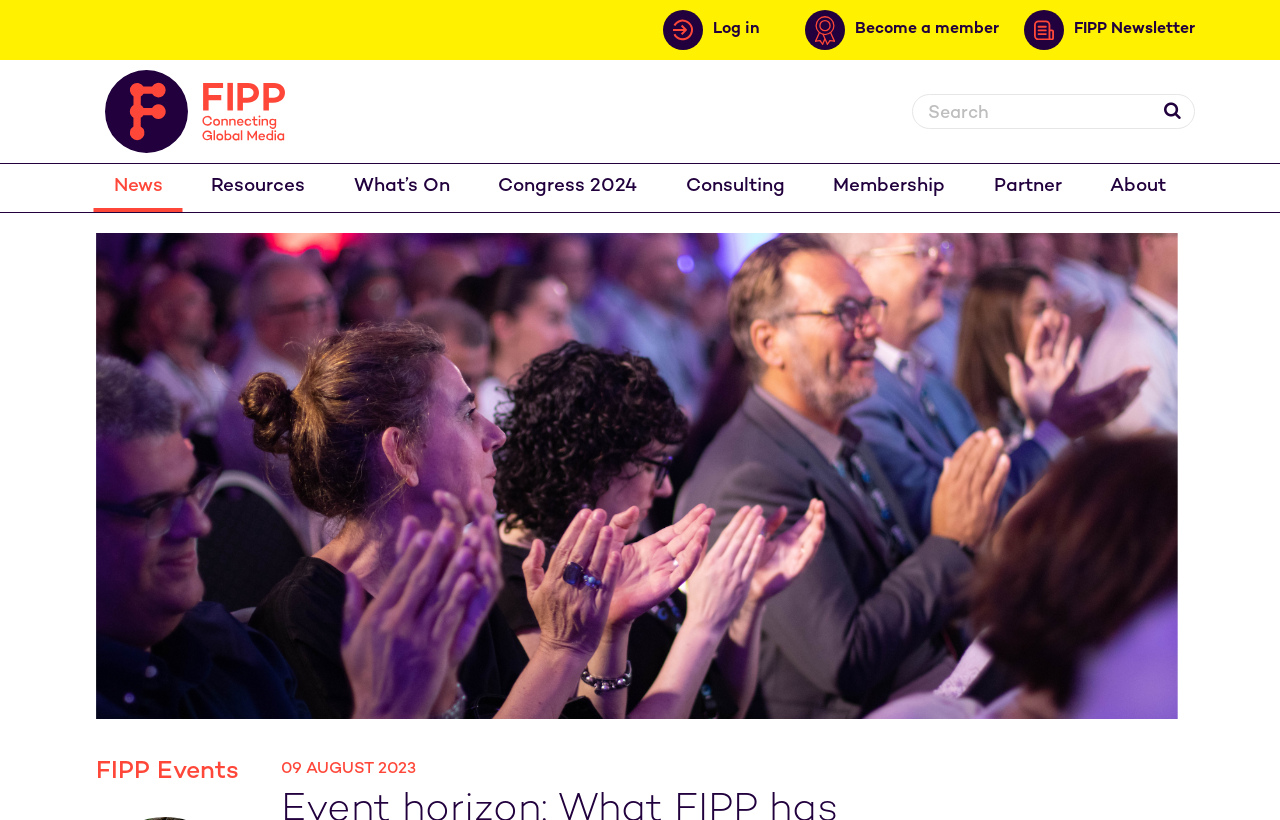Determine the bounding box coordinates for the element that should be clicked to follow this instruction: "Check the FIPP events". The coordinates should be given as four float numbers between 0 and 1, in the format [left, top, right, bottom].

[0.075, 0.926, 0.187, 0.958]